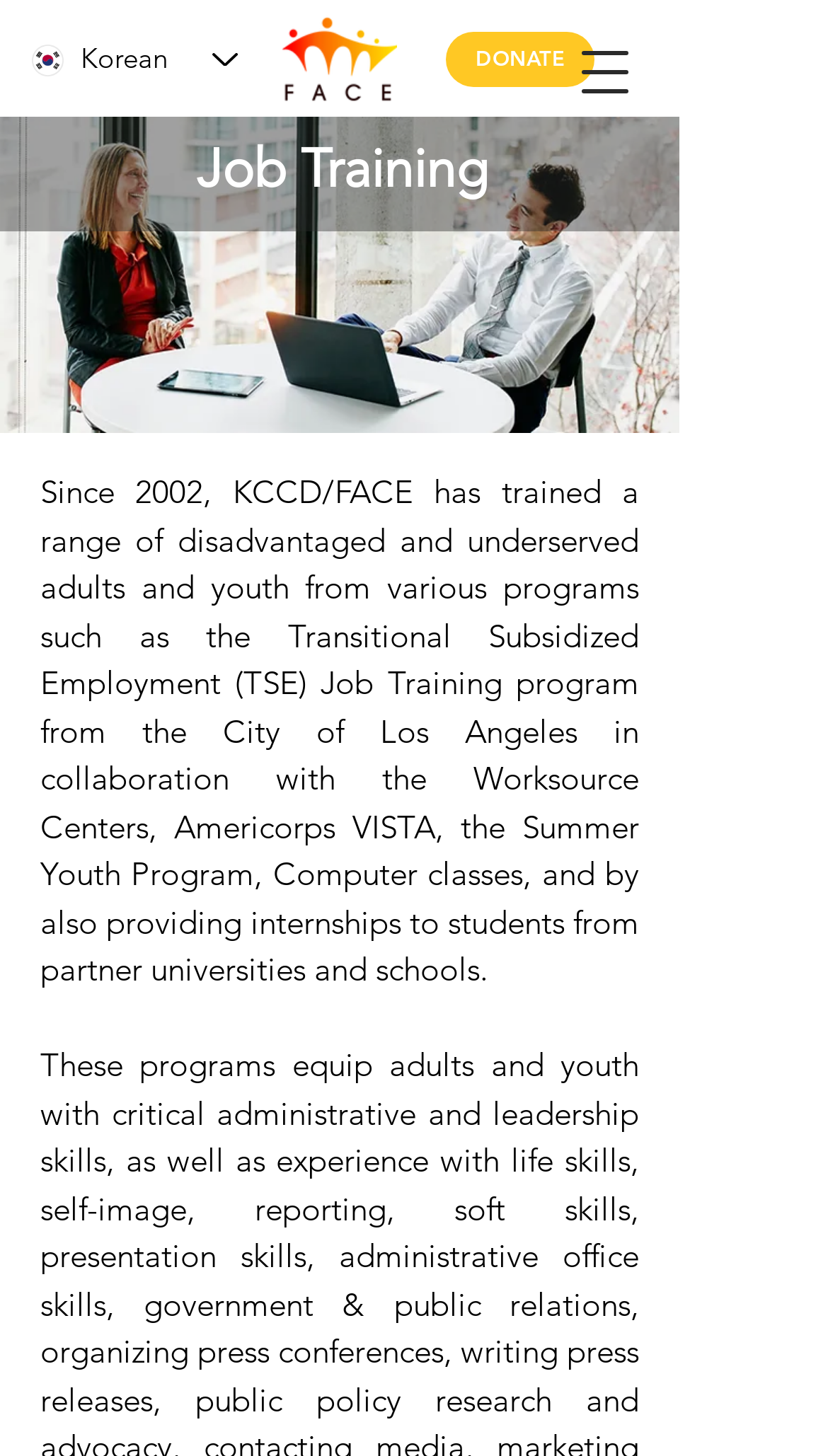Offer an extensive depiction of the webpage and its key elements.

The webpage is about job training, specifically highlighting the services provided by Mysite. At the top right corner, there is a button to open a navigation menu. Below it, there is a language selector with Korean selected, which is a combobox that can be expanded to show more options. 

To the right of the language selector, there is an image of a face logo. Next to the logo, there is a "DONATE" link. 

On the left side of the page, there is a heading that reads "Job Training". Below the heading, there is a paragraph of text that describes the job training programs offered by Mysite, including the Transitional Subsidized Employment (TSE) Job Training program, Americorps VISTA, the Summer Youth Program, computer classes, and internships for students from partner universities and schools.